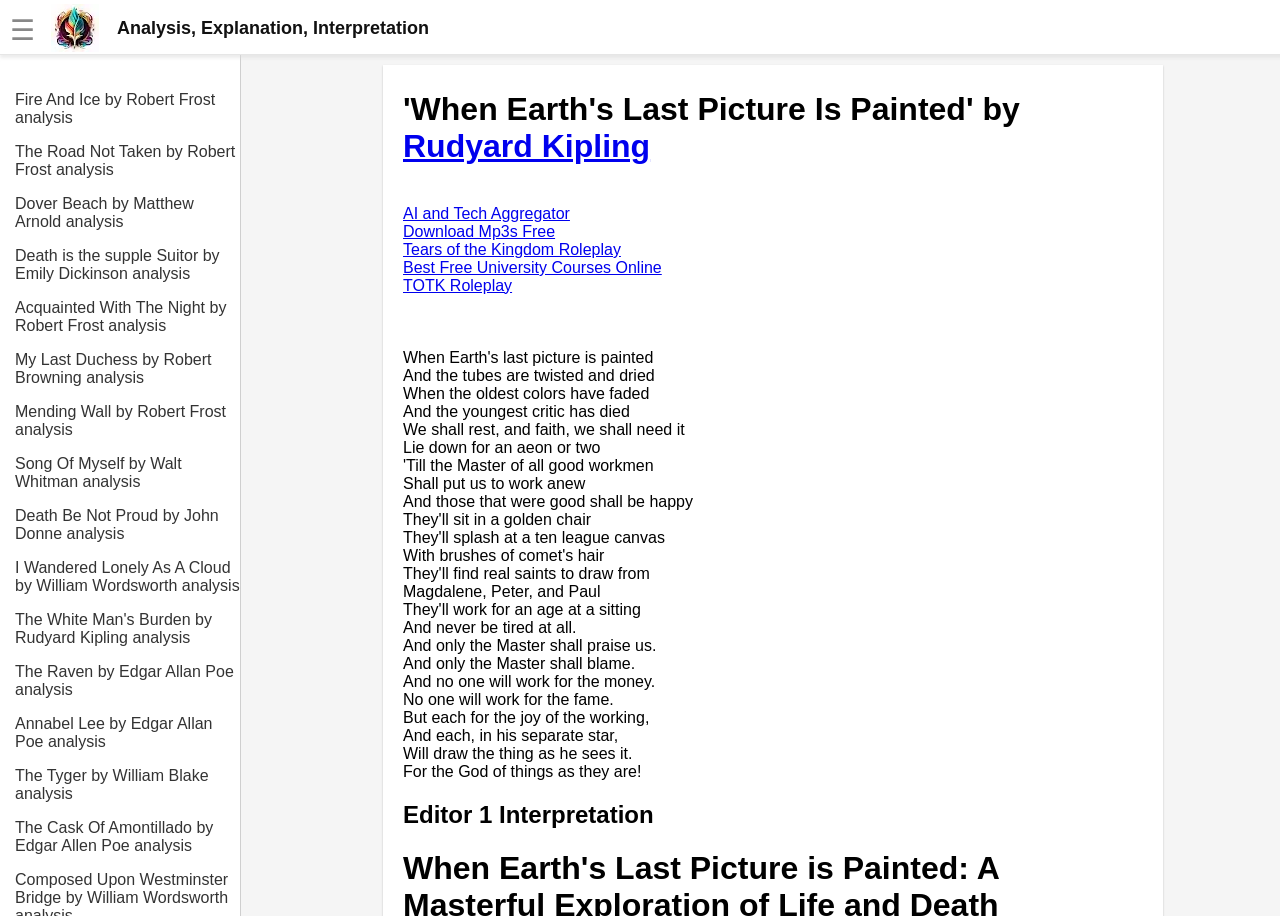Determine the bounding box of the UI component based on this description: "Return to Home". The bounding box coordinates should be four float values between 0 and 1, i.e., [left, top, right, bottom].

None